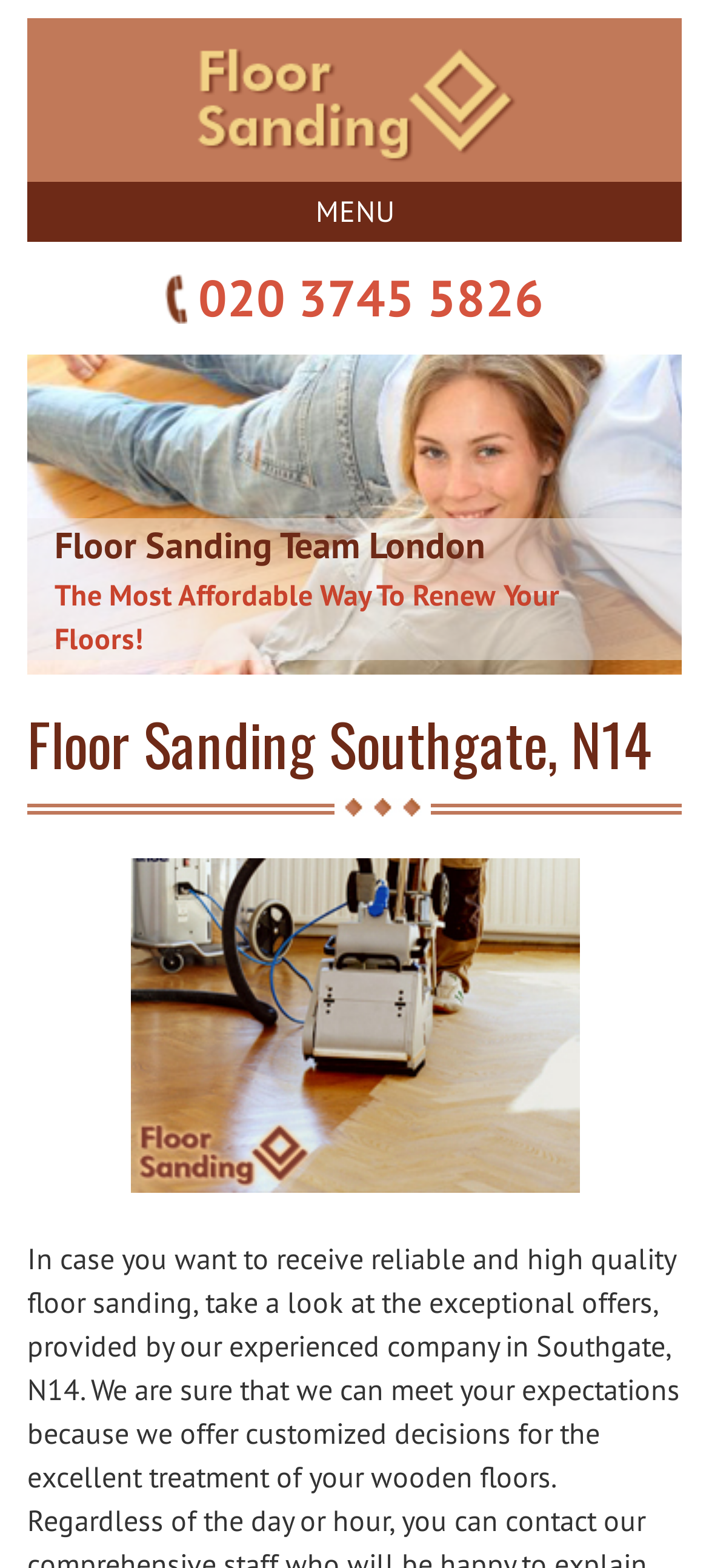What is the tagline of the company?
Provide an in-depth and detailed explanation in response to the question.

The tagline of the company can be found in the static text element 'The Most Affordable Way To Renew Your Floors!' with bounding box coordinates [0.077, 0.368, 0.79, 0.419]. This element is a child of the root element and is likely to be a promotional phrase for the company's services.